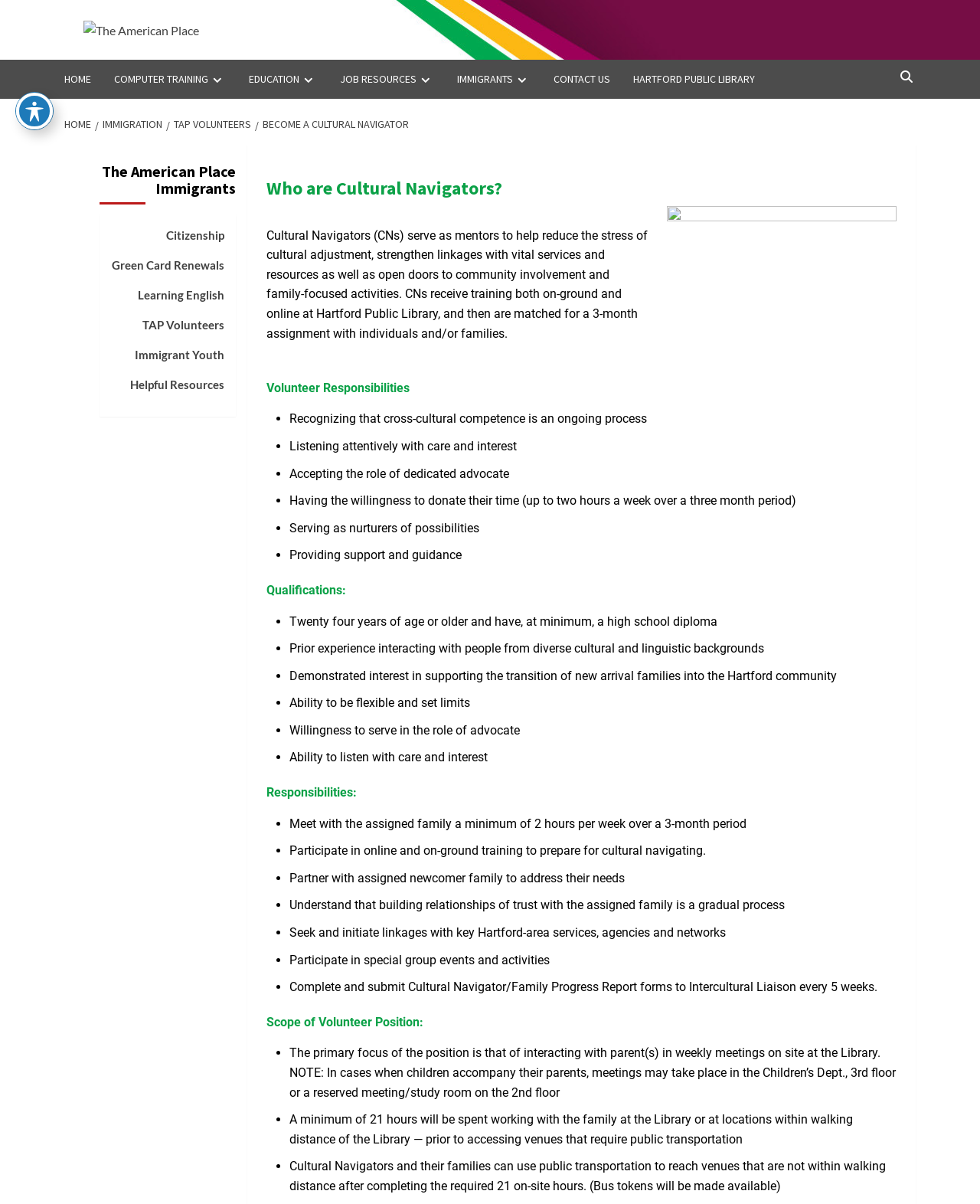Could you find the bounding box coordinates of the clickable area to complete this instruction: "Click CONTACT US"?

[0.565, 0.049, 0.646, 0.081]